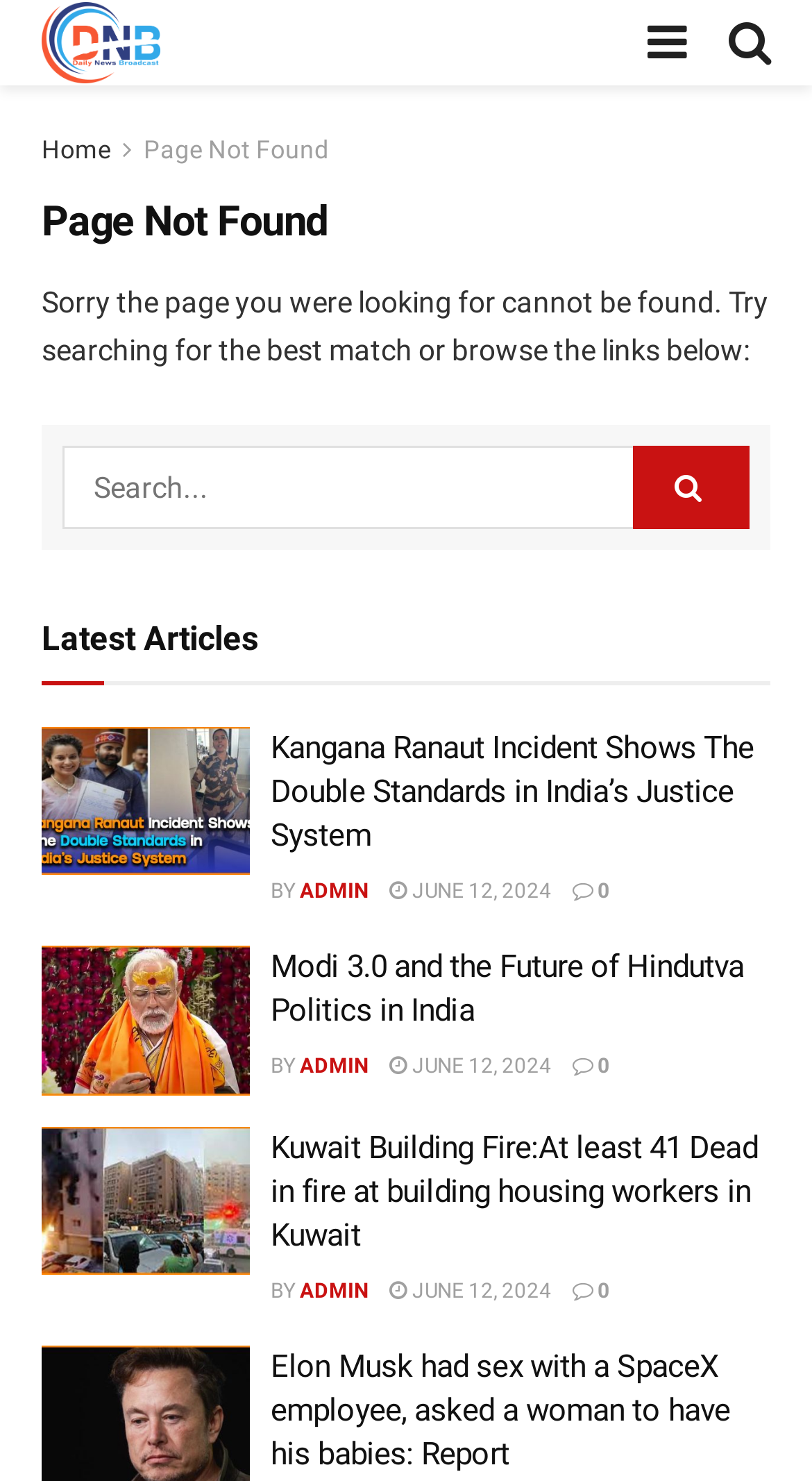Reply to the question below using a single word or brief phrase:
What is the text of the first link on the webpage?

DNB india